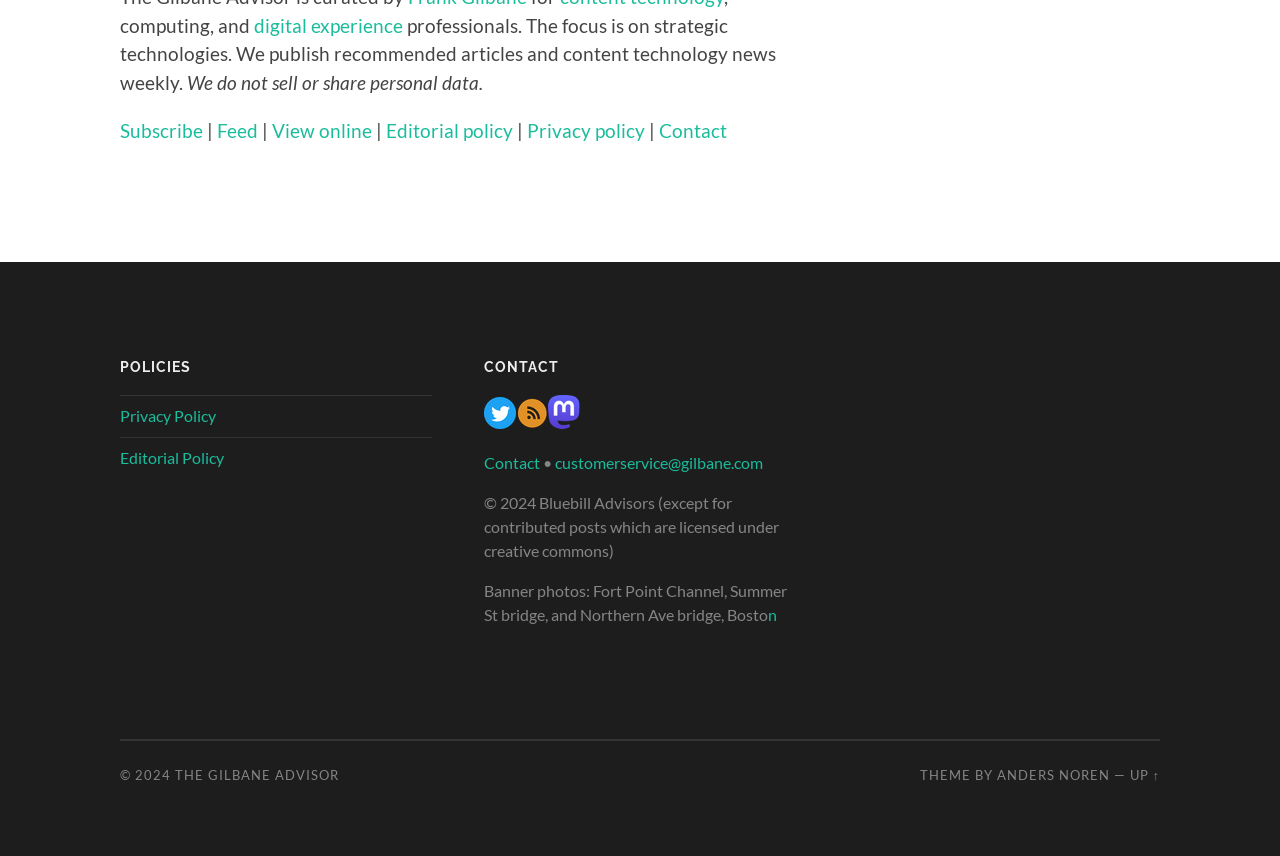Specify the bounding box coordinates of the region I need to click to perform the following instruction: "Contact the team". The coordinates must be four float numbers in the range of 0 to 1, i.e., [left, top, right, bottom].

[0.515, 0.139, 0.568, 0.166]